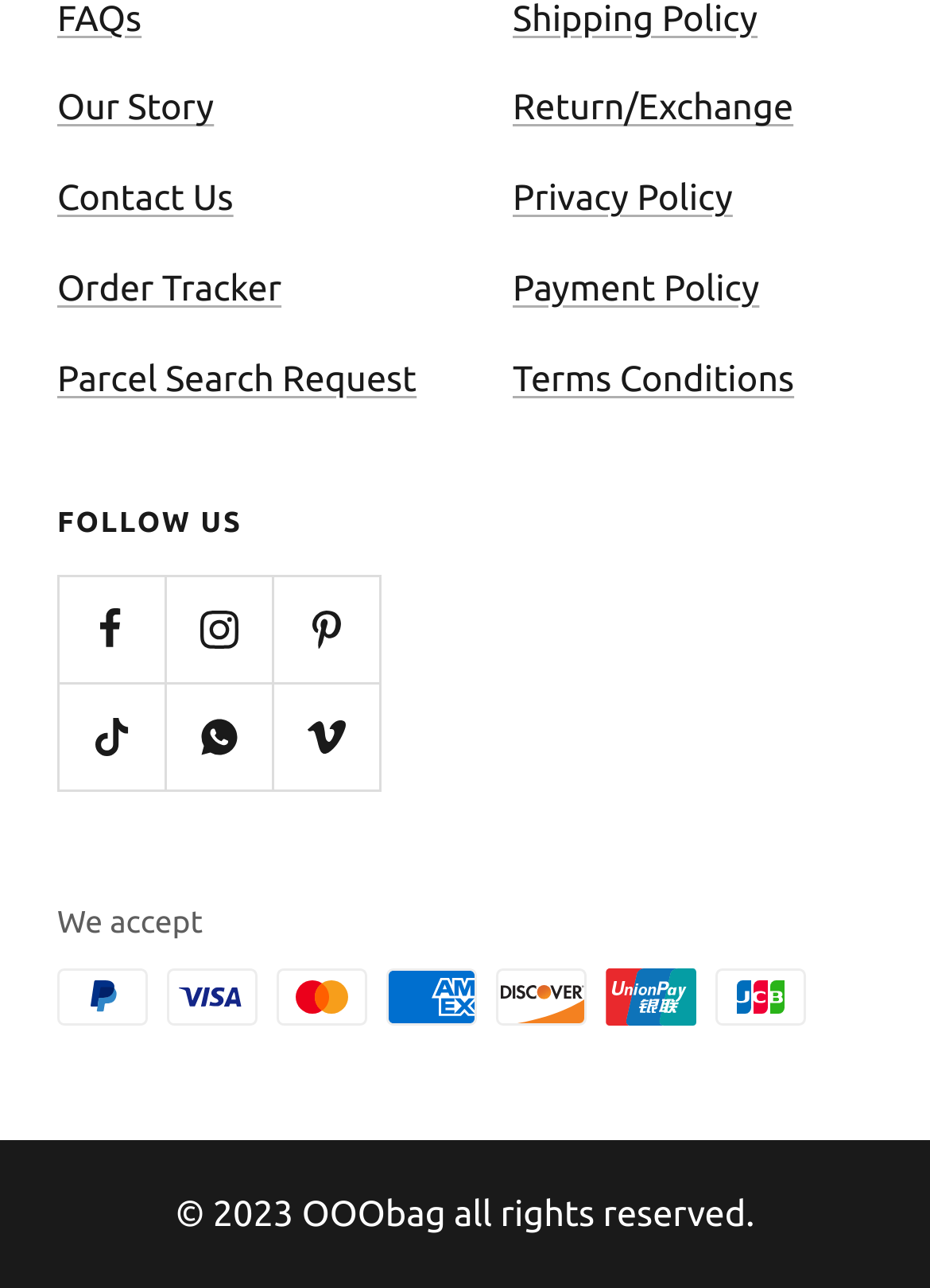Please locate the bounding box coordinates of the element that should be clicked to complete the given instruction: "Enter serving size".

None